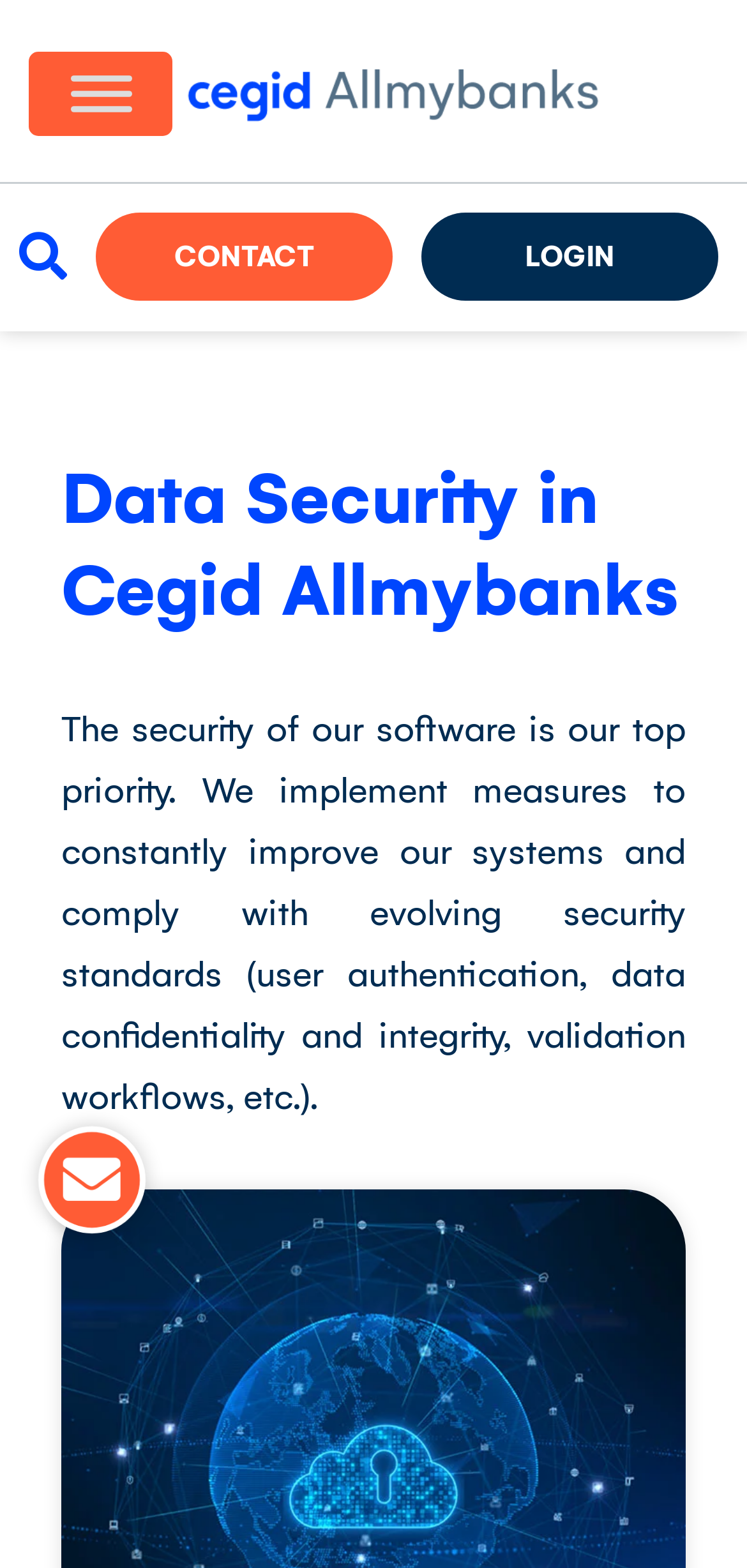Return the bounding box coordinates of the UI element that corresponds to this description: "Contact us". The coordinates must be given as four float numbers in the range of 0 and 1, [left, top, right, bottom].

[0.051, 0.718, 0.195, 0.787]